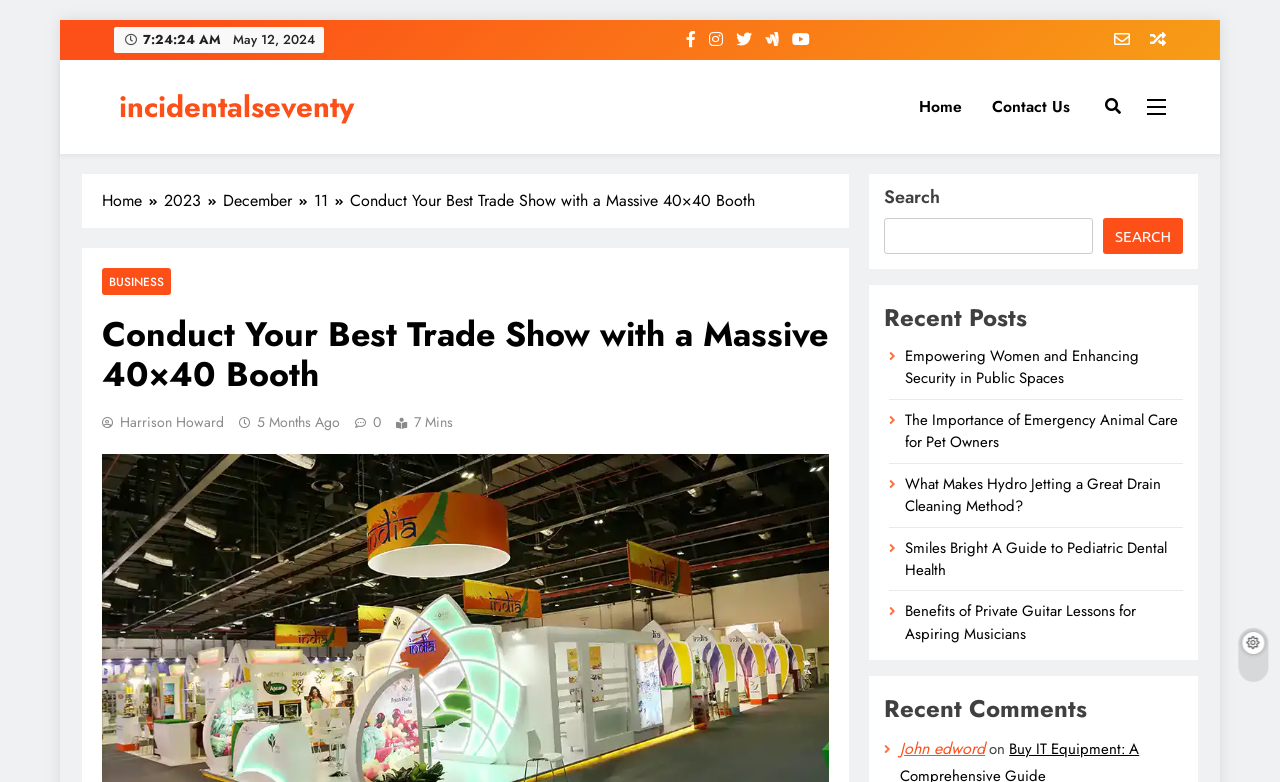Find the bounding box coordinates for the UI element whose description is: "11". The coordinates should be four float numbers between 0 and 1, in the format [left, top, right, bottom].

[0.245, 0.242, 0.273, 0.272]